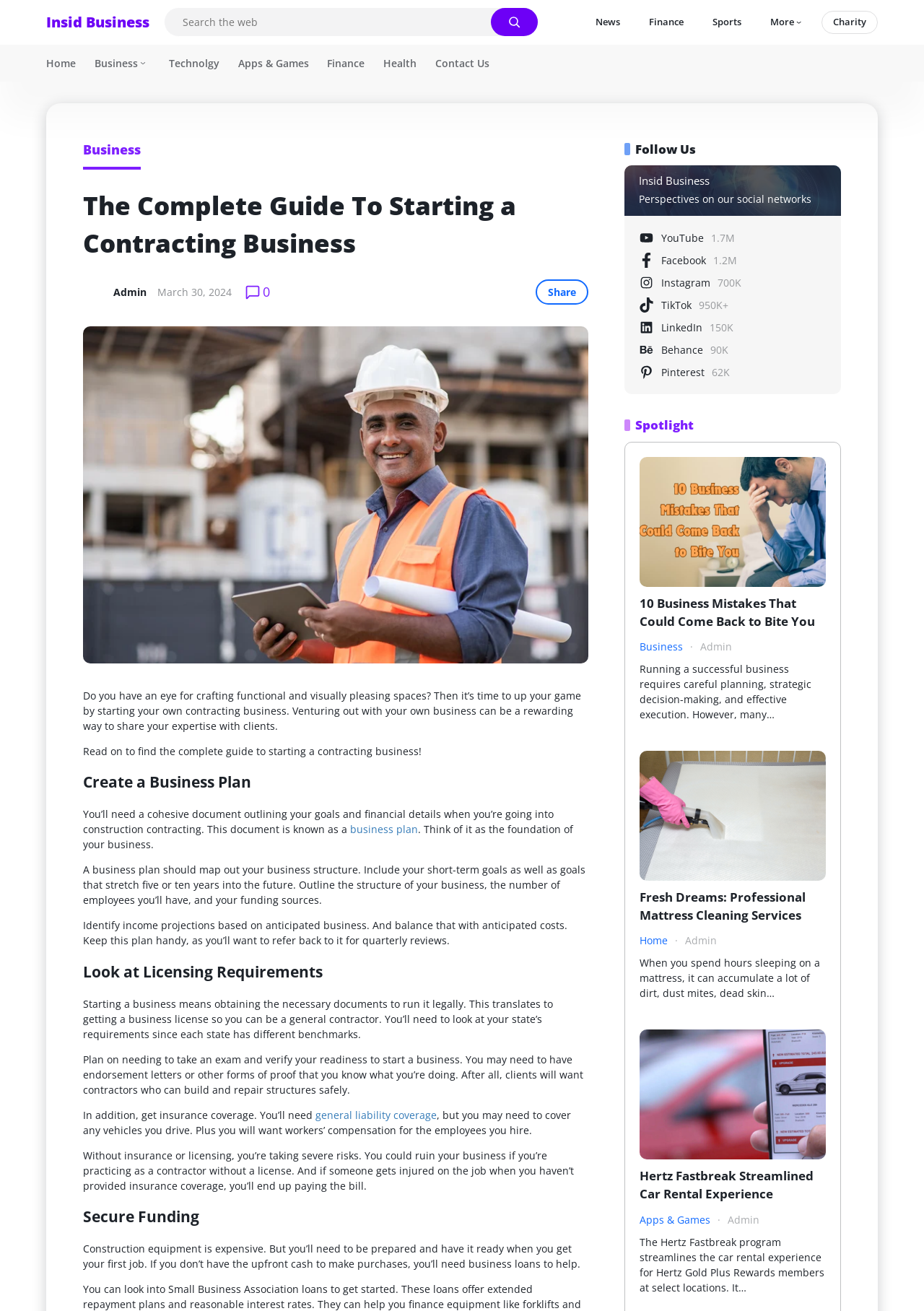Give an extensive and precise description of the webpage.

This webpage is about starting a contracting business. At the top, there is a heading that reads "The Complete Guide To Starting a Contracting Business" and an image of an admin. Below this, there is a brief introduction to the topic, followed by a section titled "Create a Business Plan" that provides guidance on creating a business plan, including outlining business structure, short-term and long-term goals, and funding sources.

To the left of the introduction, there is a sidebar with links to various categories, including "Business", "News", "Finance", "Sports", and "Charity". There is also a search bar and a button to search the web.

Below the introduction, there are sections on "Look at Licensing Requirements" and "Secure Funding", which provide information on obtaining necessary licenses and funding for a contracting business.

On the right side of the page, there is a section titled "Follow Us" with links to social media platforms, including YouTube, Facebook, Instagram, TikTok, LinkedIn, and Behance, along with the number of followers on each platform.

Further down the page, there are links to related articles, including "10 Business Mistakes That Could Come Back to Bite You" and "Fresh Dreams: Professional Mattress Cleaning Services", each with a brief summary and an image.

Throughout the page, there are various headings, links, and images that provide additional information and resources on starting a contracting business.